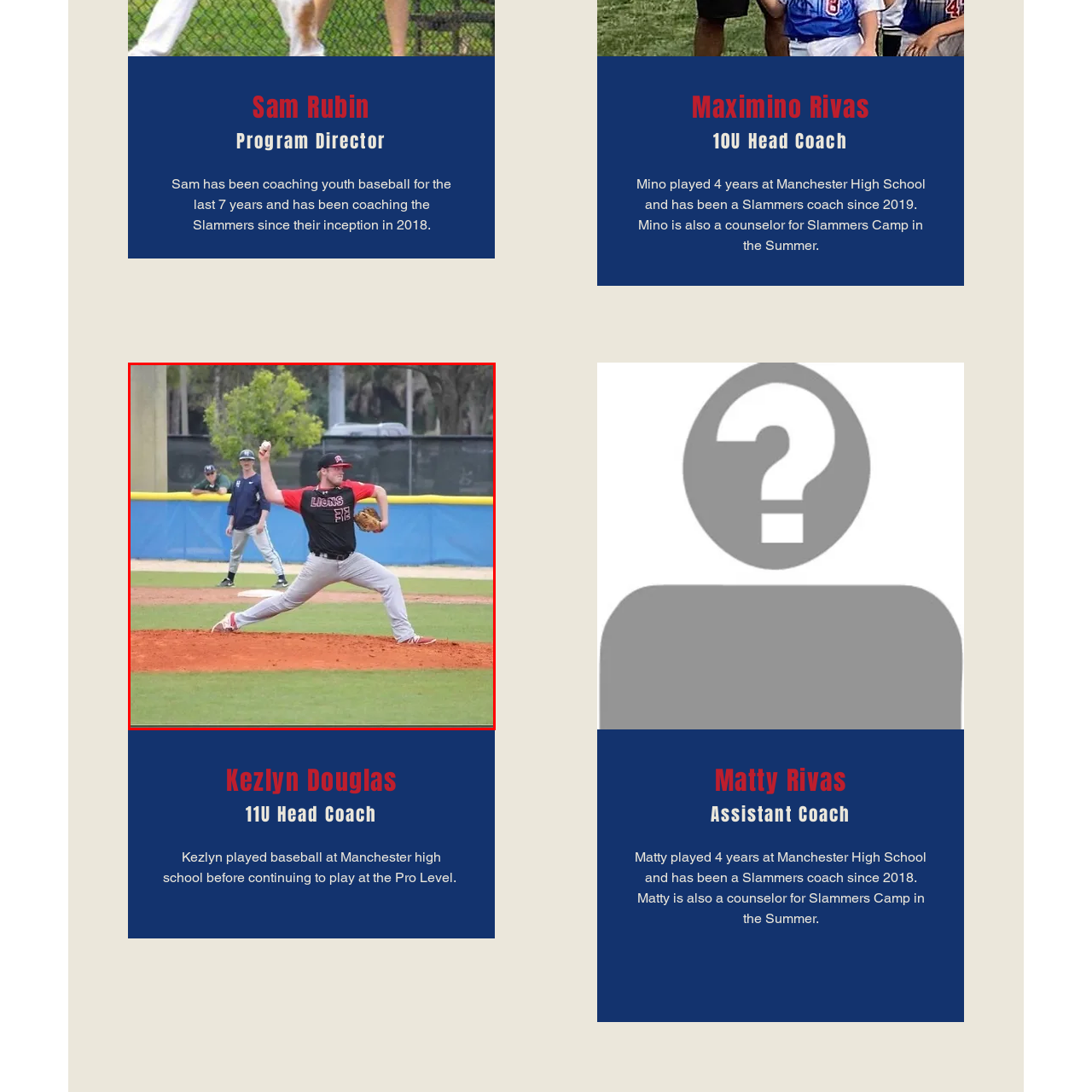View the area enclosed by the red box, What is the color of the protective screen in the background? Respond using one word or phrase.

Blue